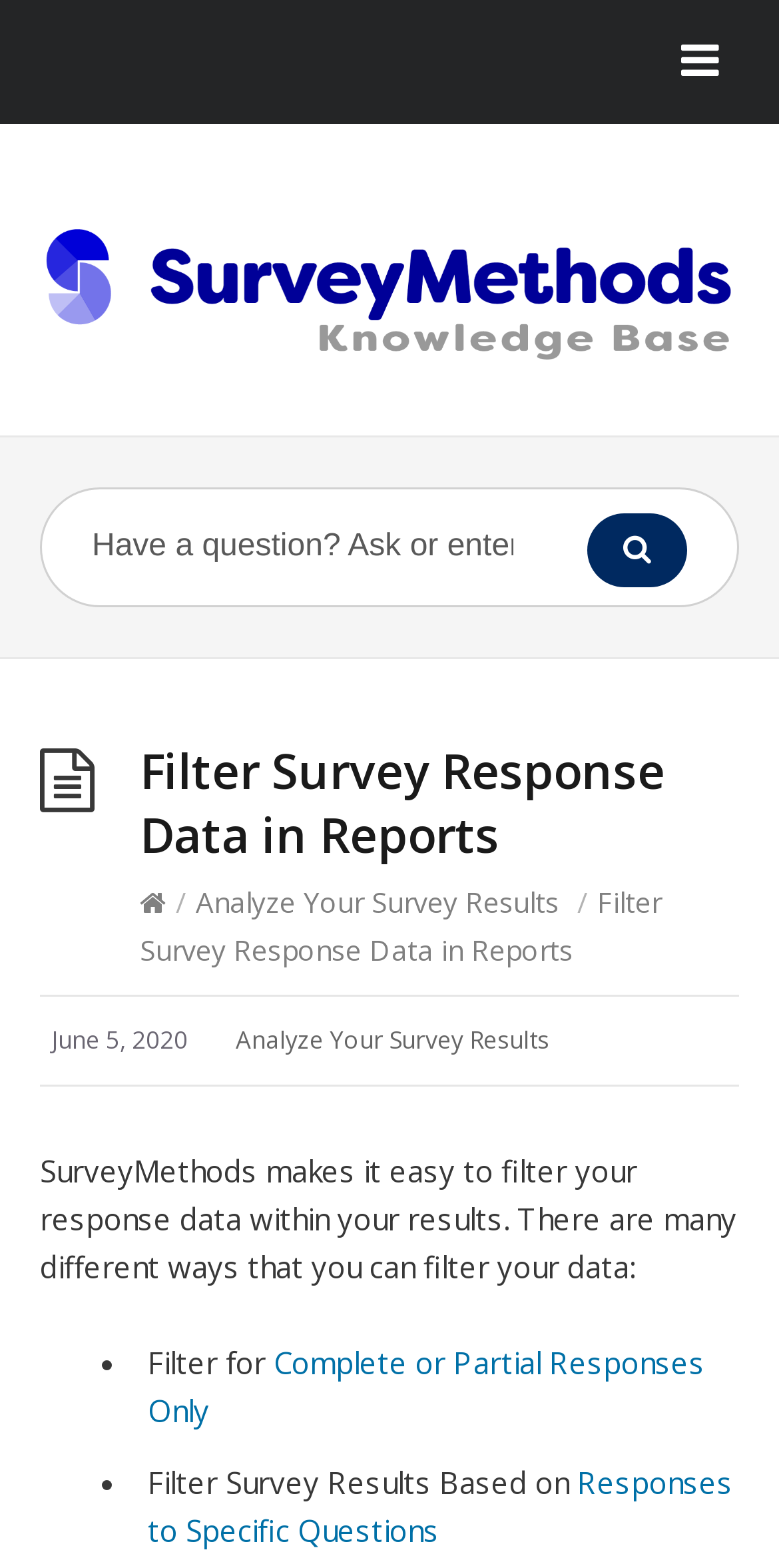Please specify the bounding box coordinates of the clickable region necessary for completing the following instruction: "Filter Survey Results Based on Responses to Specific Questions". The coordinates must consist of four float numbers between 0 and 1, i.e., [left, top, right, bottom].

[0.19, 0.933, 0.941, 0.989]